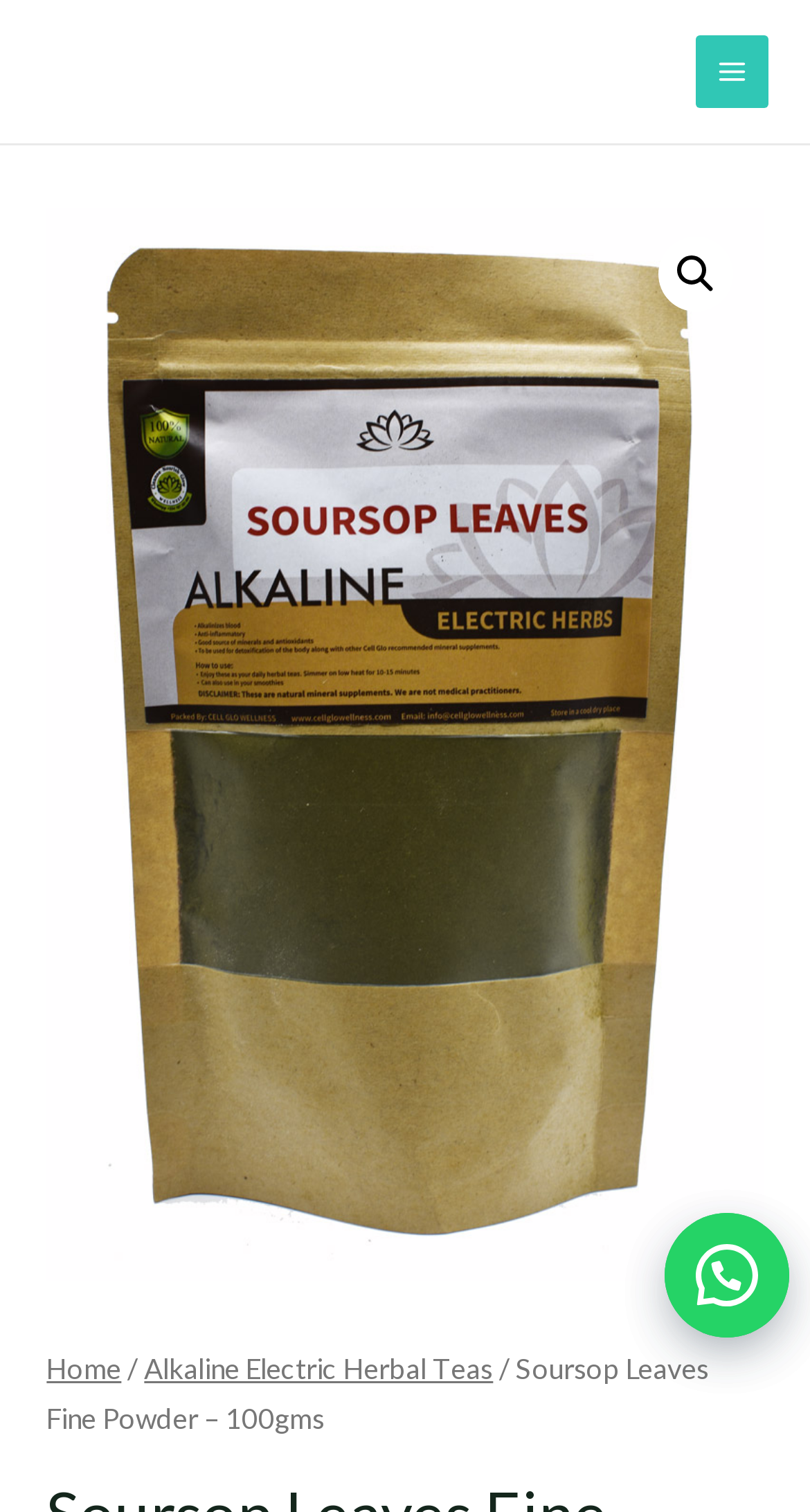How many links are in the navigation menu? Based on the screenshot, please respond with a single word or phrase.

3